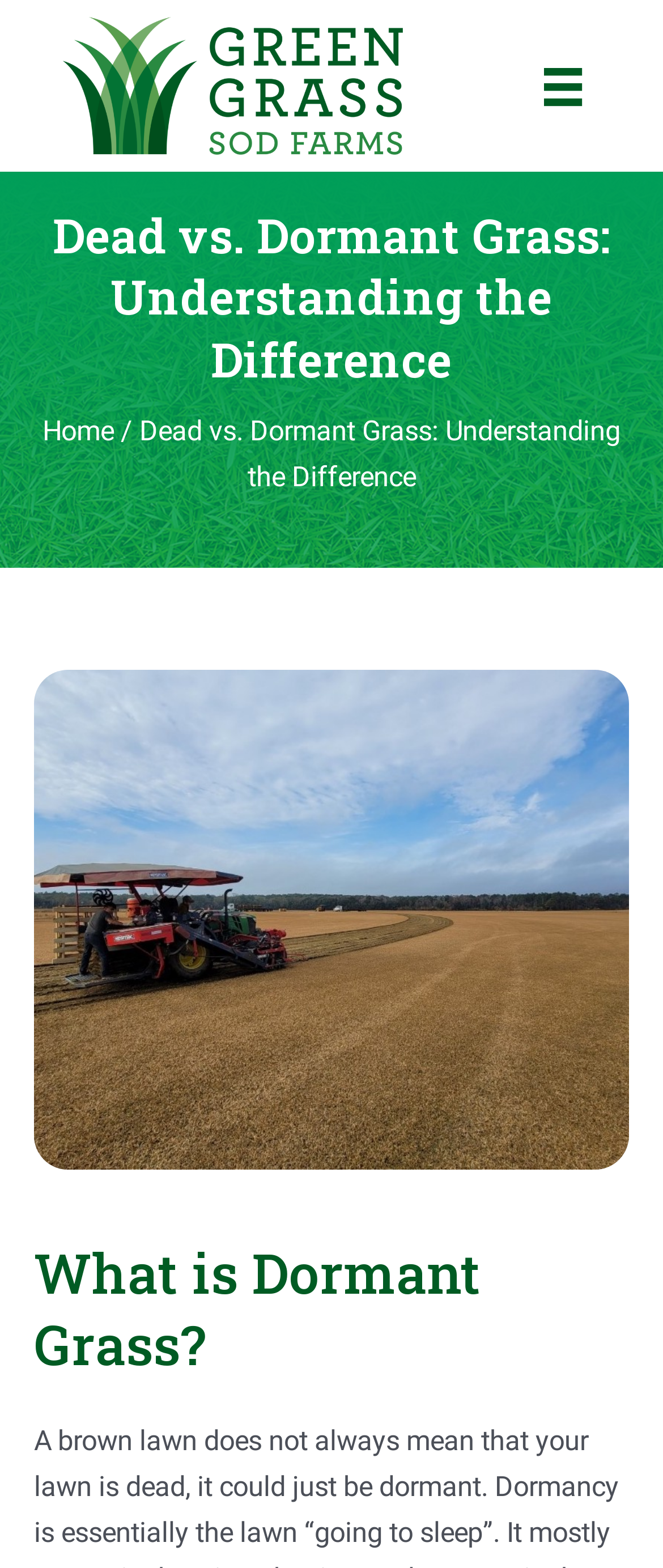Detail the webpage's structure and highlights in your description.

The webpage is about understanding the difference between dead and dormant grass. At the top left, there is a Green Grass Logo Color image, accompanied by a link with the same name. To the right of the logo, there is a uabb-menu-toggle image, which is a menu toggle button. 

Below the logo, there is a heading that reads "Dead vs. Dormant Grass: Understanding the Difference", which is the title of the blog. 

On the top right, there is a navigation menu with a "Home" link. 

The main content of the webpage is an article that discusses the topic of dormant grass. There is an image of dormant stage SOD grass, which is likely an illustration or a photograph related to the topic. 

Below the image, there is a heading that reads "What is Dormant Grass?", which is a subtopic of the article.